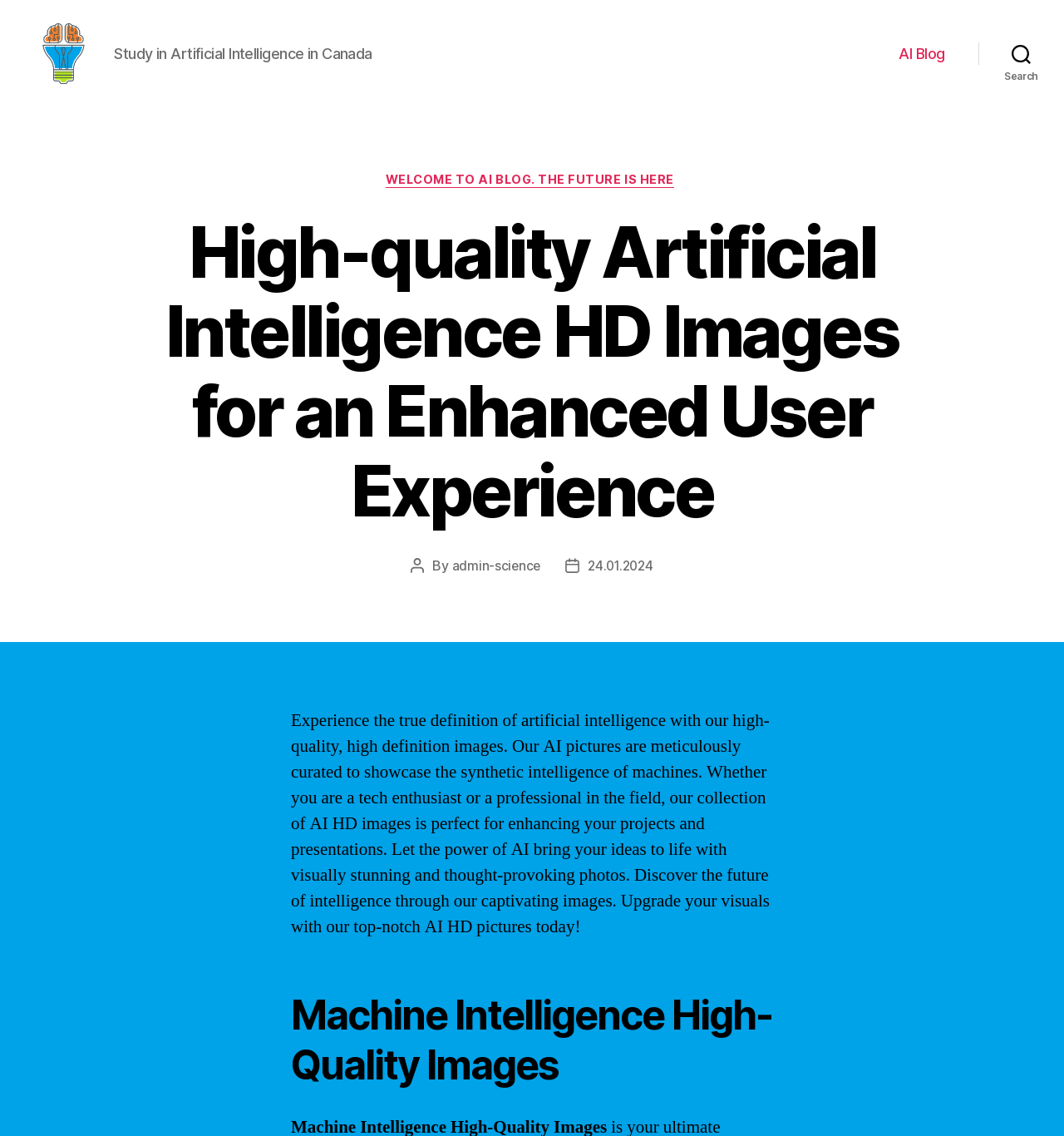Please provide a one-word or phrase answer to the question: 
What is the date of the post?

24.01.2024